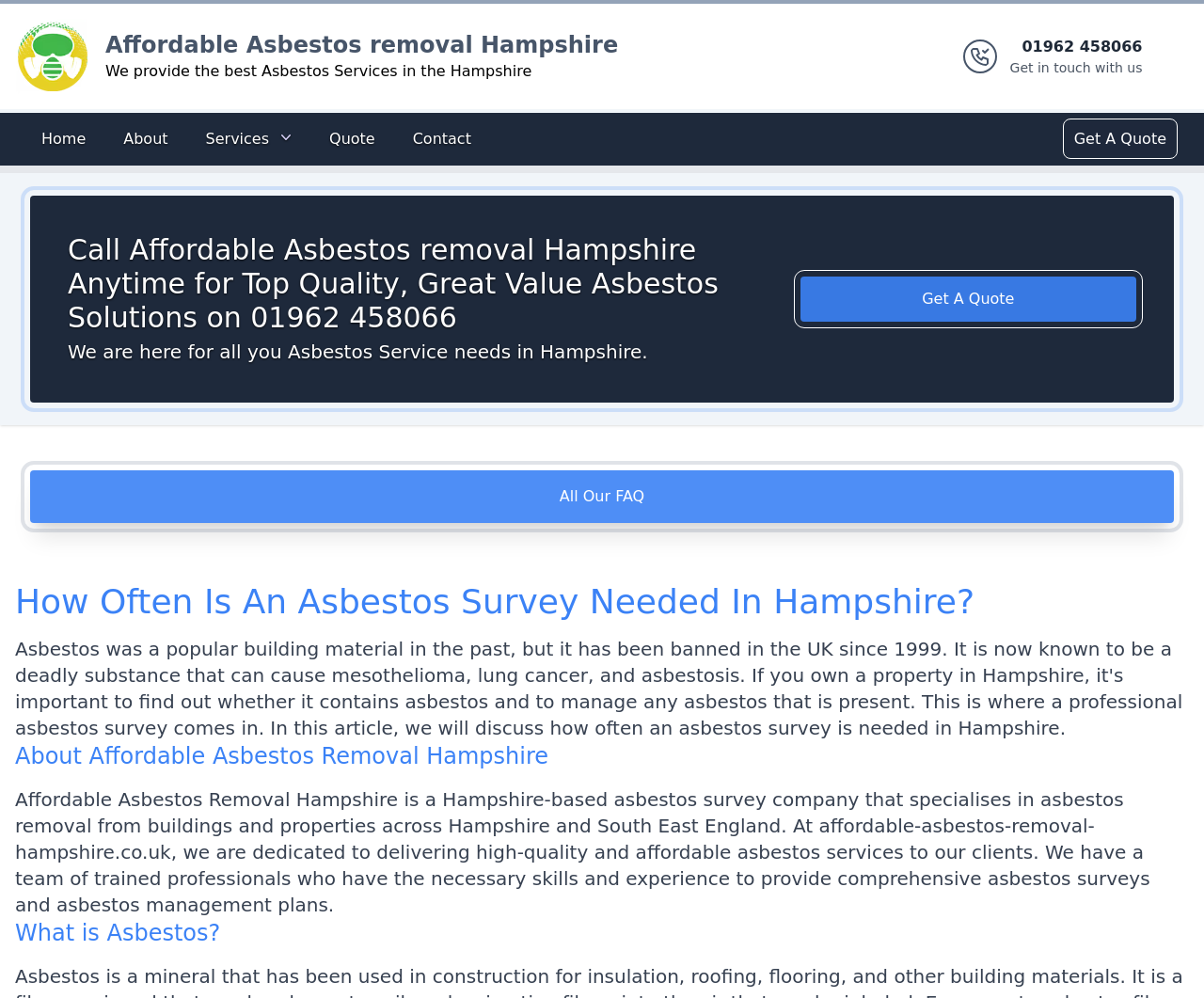Identify the bounding box coordinates for the element you need to click to achieve the following task: "Navigate to the Services page". The coordinates must be four float values ranging from 0 to 1, formatted as [left, top, right, bottom].

[0.161, 0.121, 0.252, 0.158]